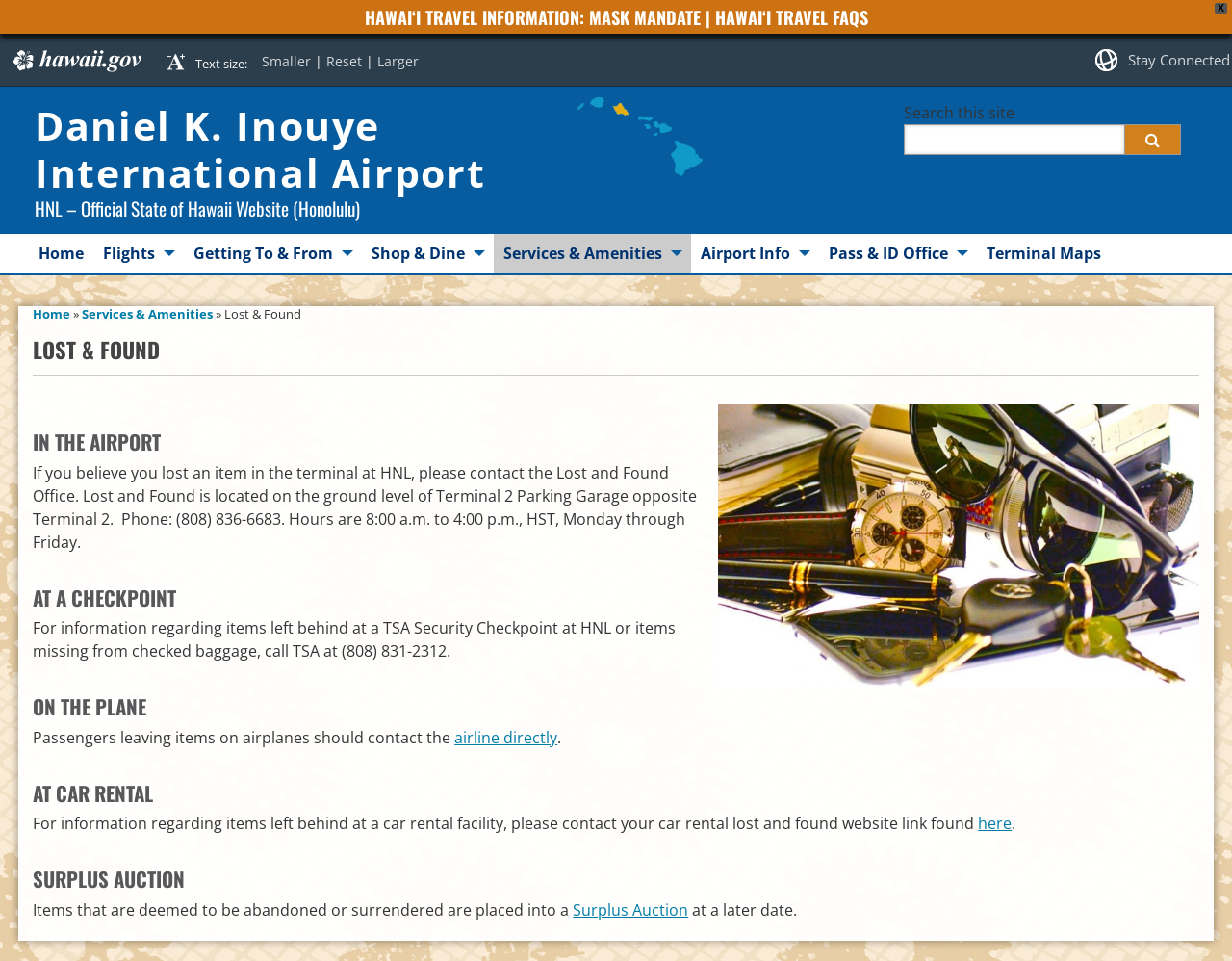Please use the details from the image to answer the following question comprehensively:
What is the name of the airport?

I found the answer by looking at the heading element 'Daniel K. Inouye International Airport' which is a prominent element on the webpage, indicating that it is the name of the airport.